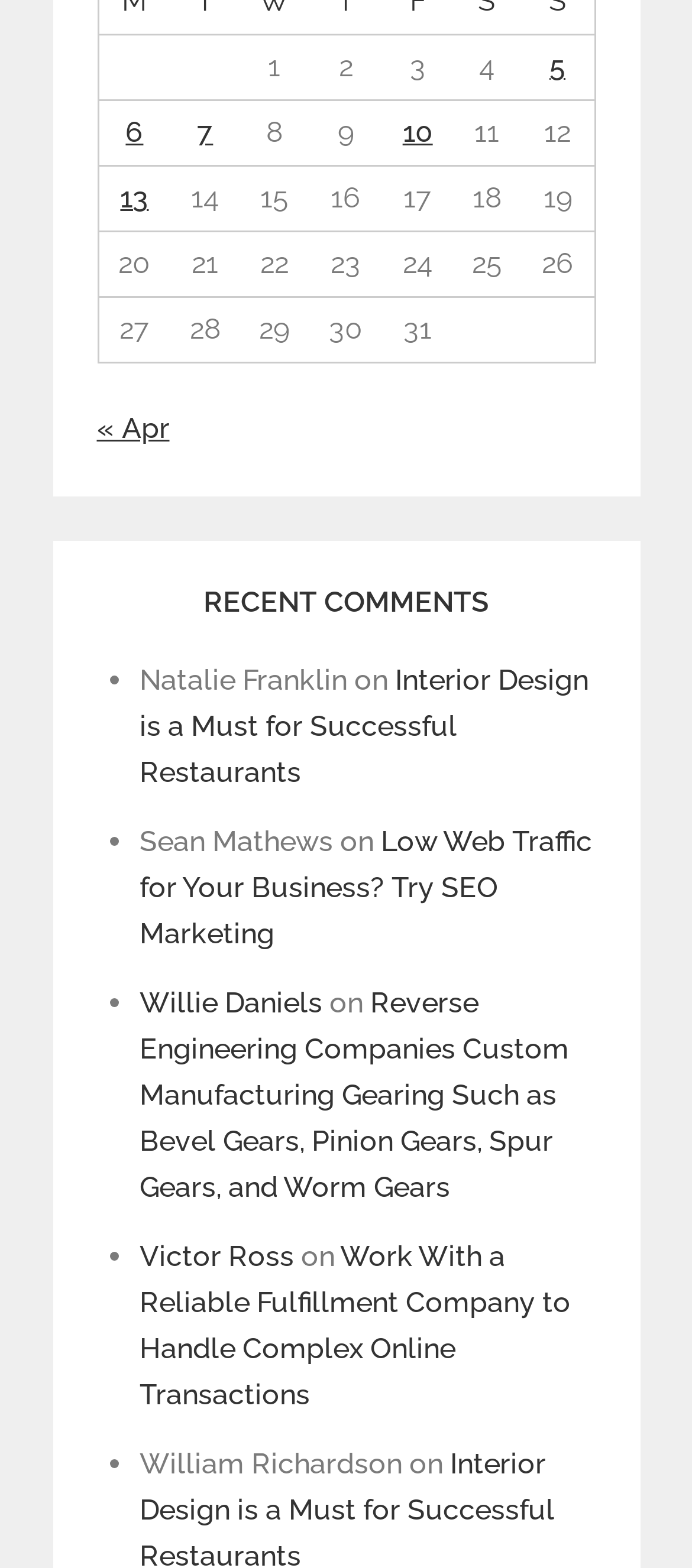Locate the bounding box coordinates of the clickable area needed to fulfill the instruction: "Click on 'Low Web Traffic for Your Business? Try SEO Marketing'".

[0.201, 0.526, 0.855, 0.606]